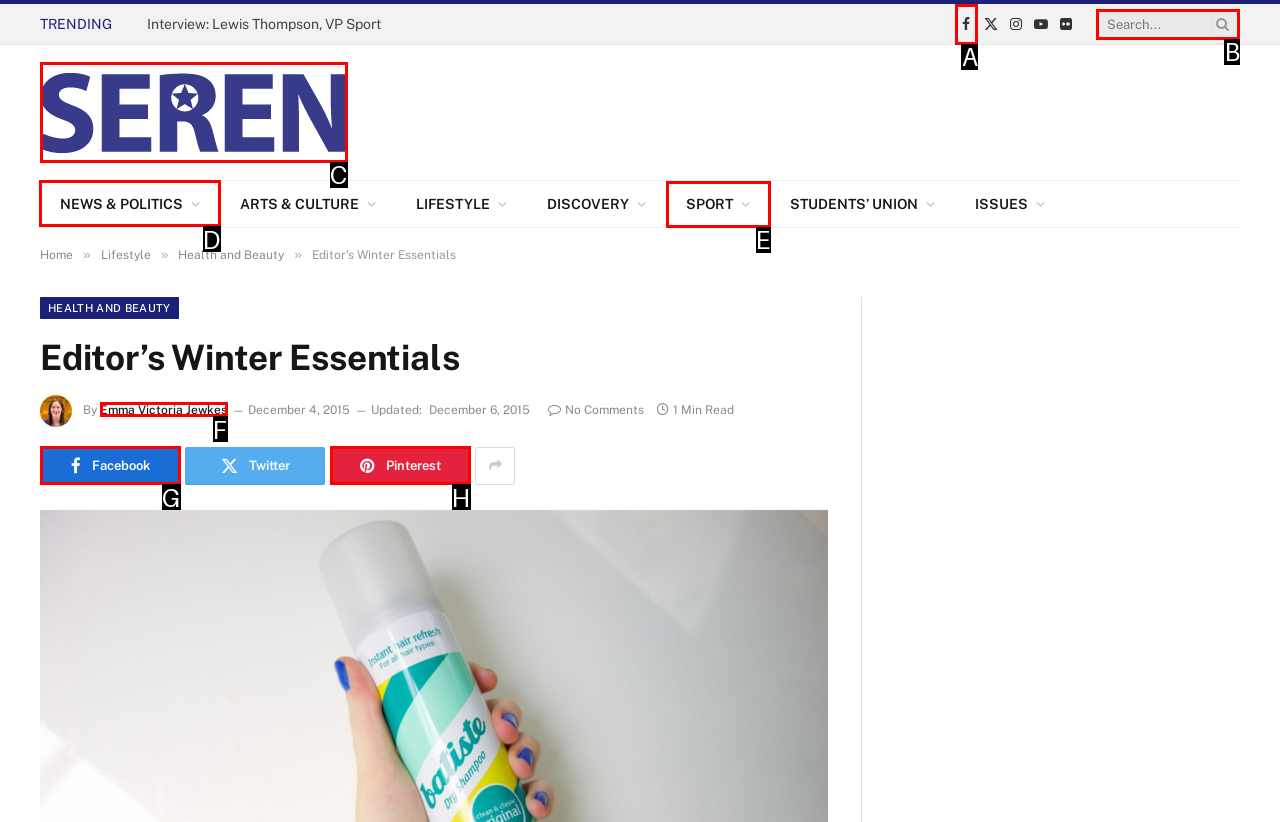Select the letter of the option that should be clicked to achieve the specified task: Check the latest news. Respond with just the letter.

D